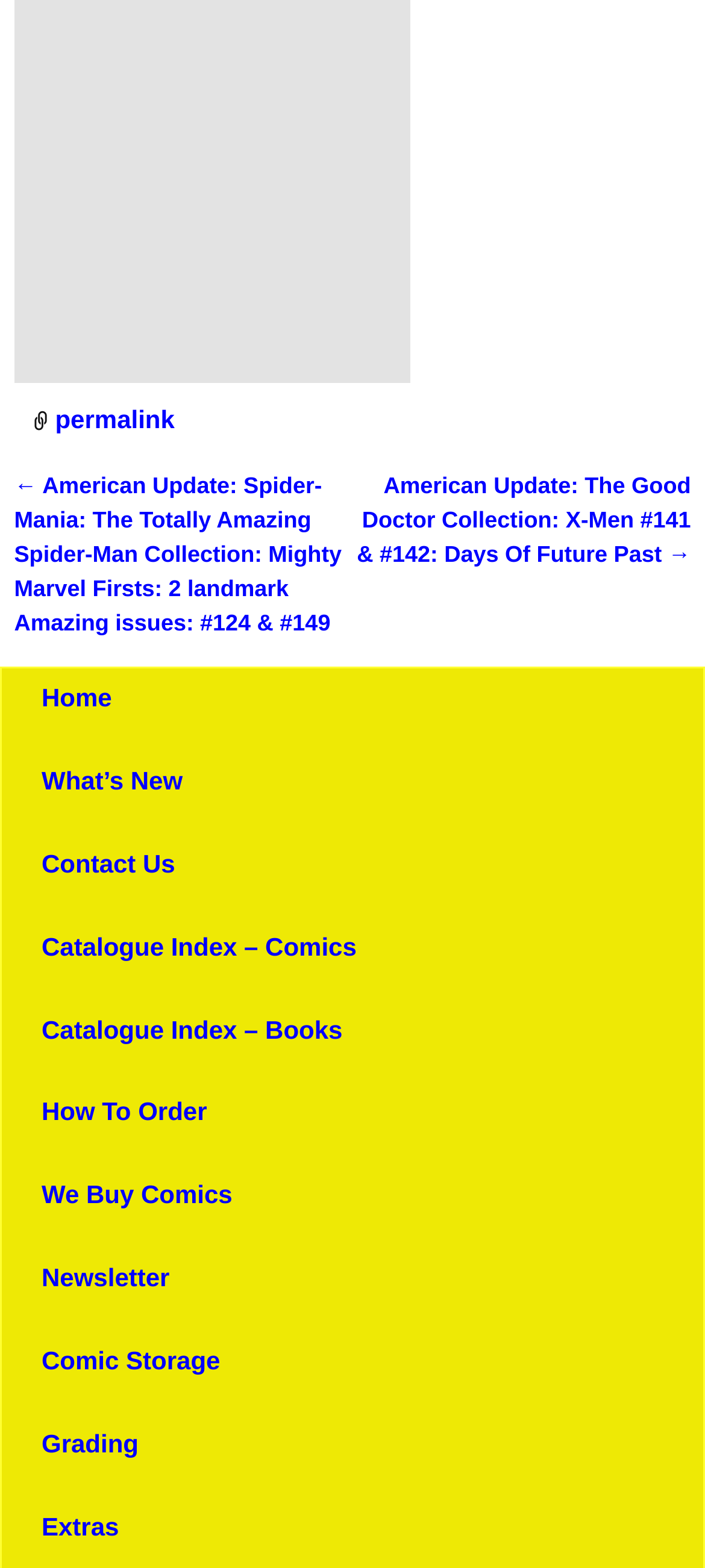Locate the bounding box of the UI element defined by this description: "Comic Storage". The coordinates should be given as four float numbers between 0 and 1, formatted as [left, top, right, bottom].

[0.059, 0.858, 0.312, 0.877]